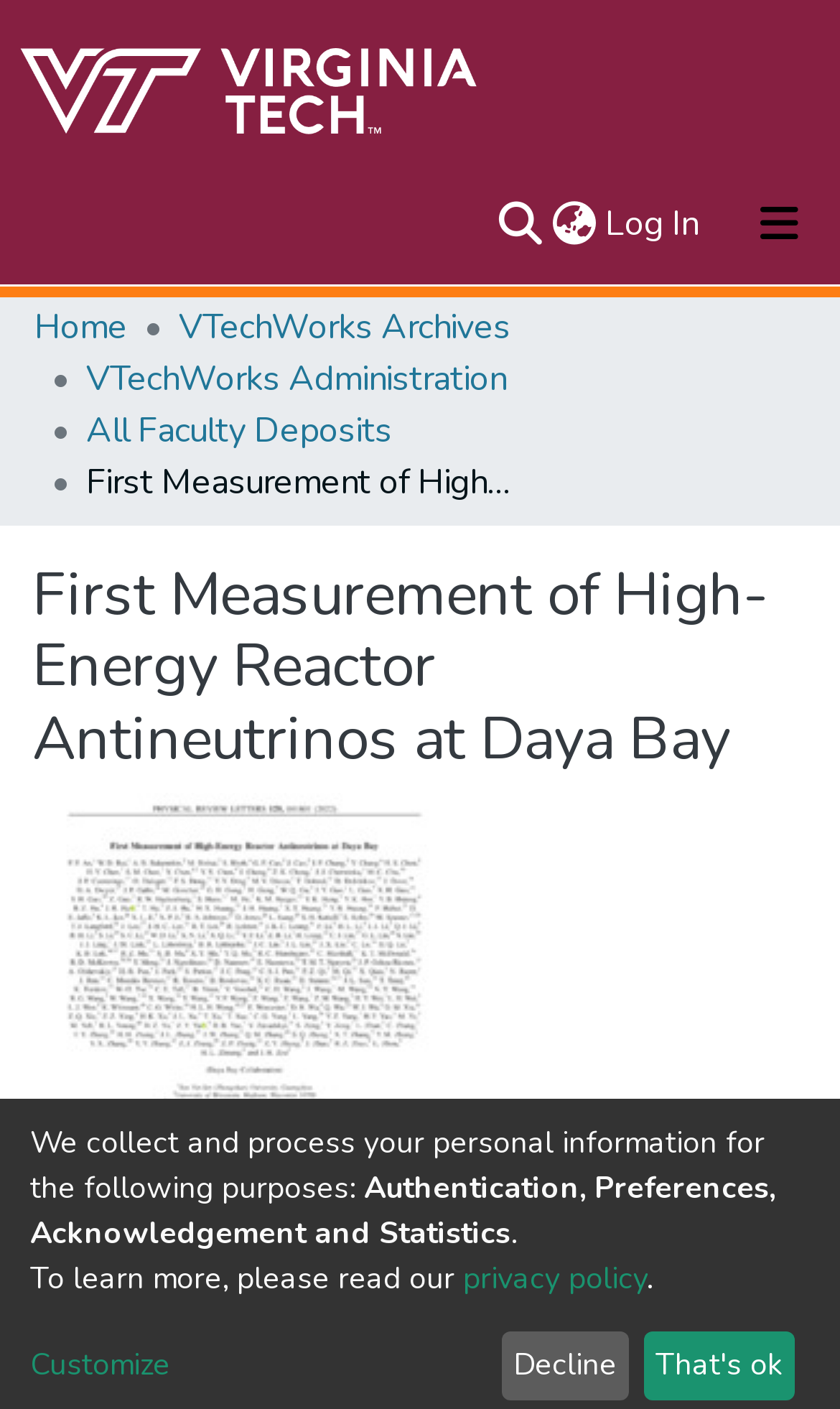Please mark the clickable region by giving the bounding box coordinates needed to complete this instruction: "View repository logo".

[0.021, 0.024, 0.575, 0.116]